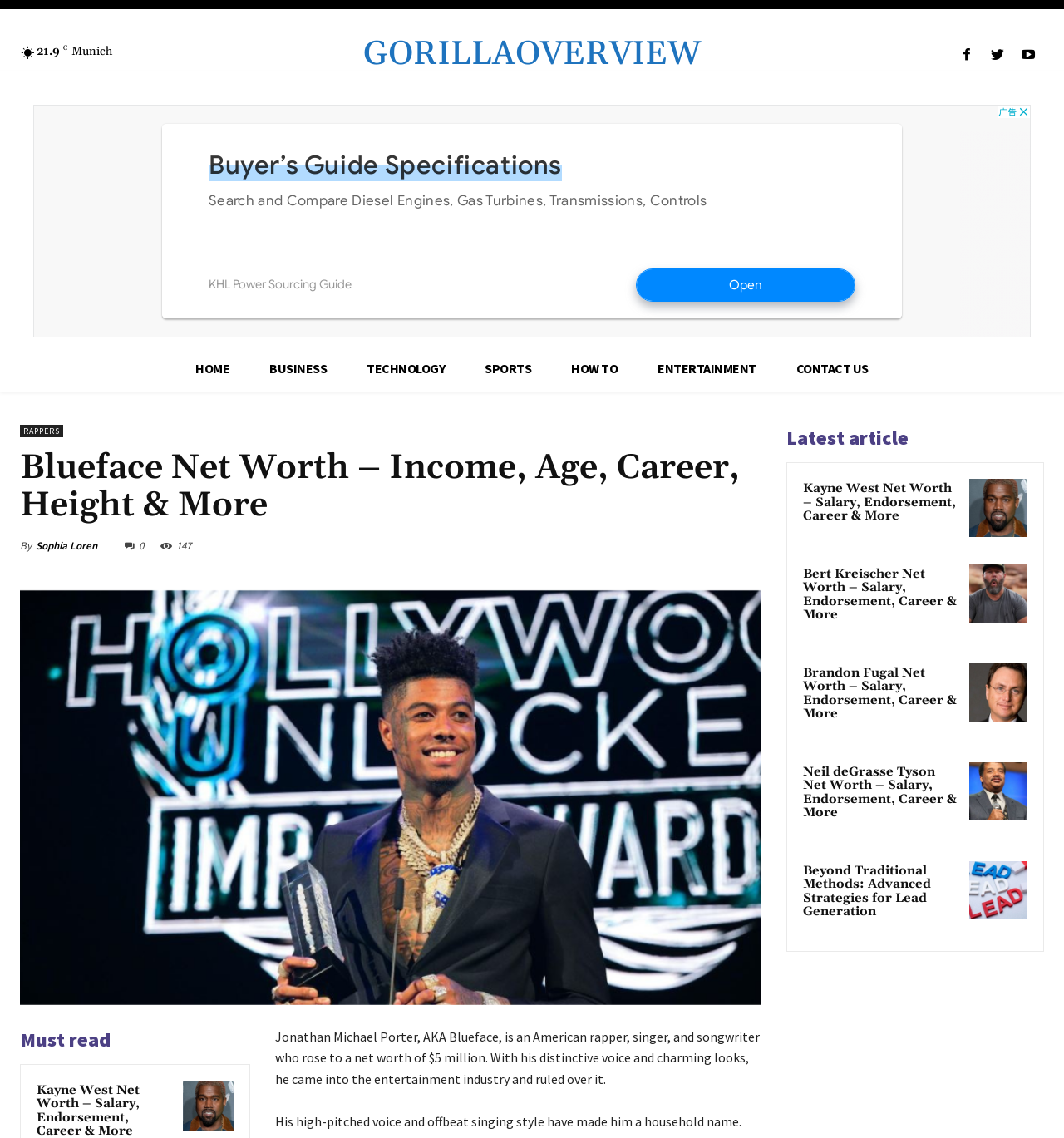Show me the bounding box coordinates of the clickable region to achieve the task as per the instruction: "Check the 'Must read' section".

[0.019, 0.902, 0.235, 0.927]